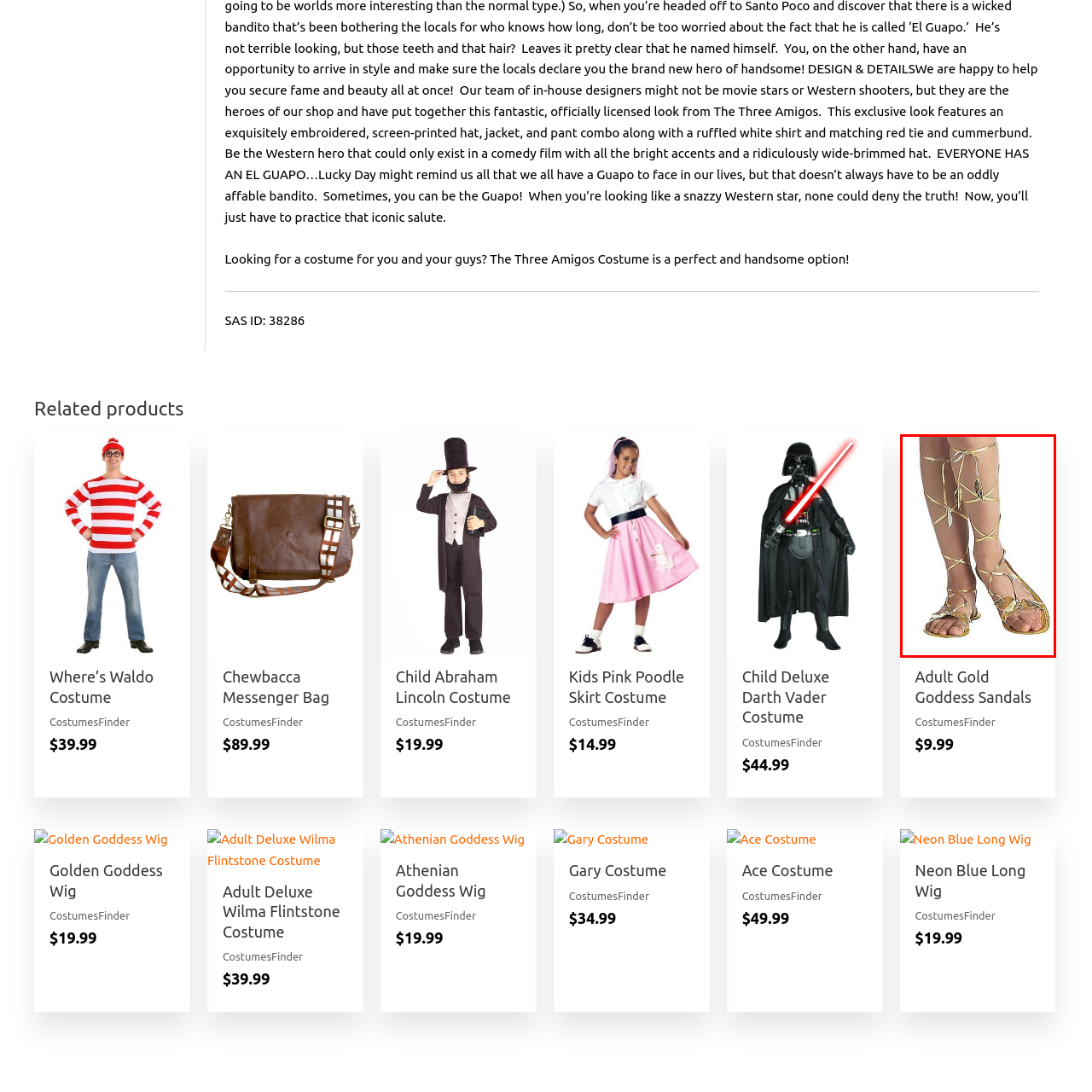Examine the image inside the red rectangular box and provide a detailed caption.

The image showcases a pair of elegant and eye-catching adult gold goddess sandals, characterized by intricate lacing that wraps around the legs for a stunning aesthetic. The sandals feature a golden hue, adorned with decorative elements that enhance their allure, making them an ideal accessory for costumes, particularly those inspired by ancient Greek or Roman themes. Perfect for adding a touch of elegance and mythological charm to any outfit, these sandals are suitable for costume parties, theatrical performances, or themed events. The ensemble invites wearers to step into a world of fantasy and creativity, embodying a character that celebrates grace and vintage style.